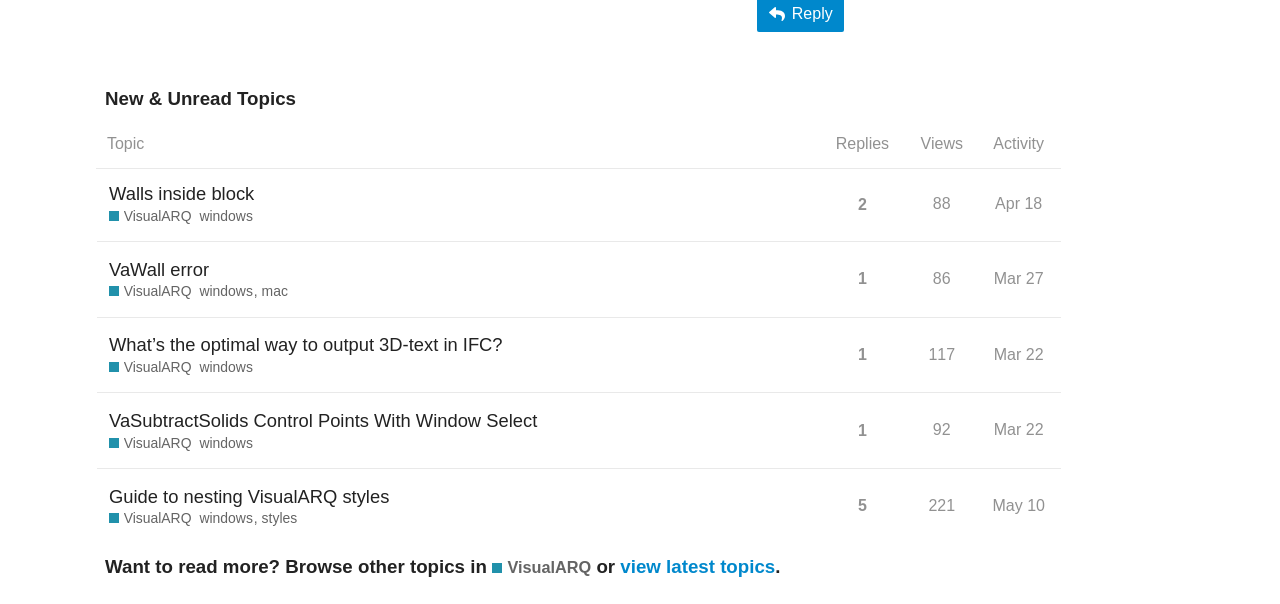Using the webpage screenshot and the element description VisualARQ, determine the bounding box coordinates. Specify the coordinates in the format (top-left x, top-left y, bottom-right x, bottom-right y) with values ranging from 0 to 1.

[0.085, 0.342, 0.15, 0.375]